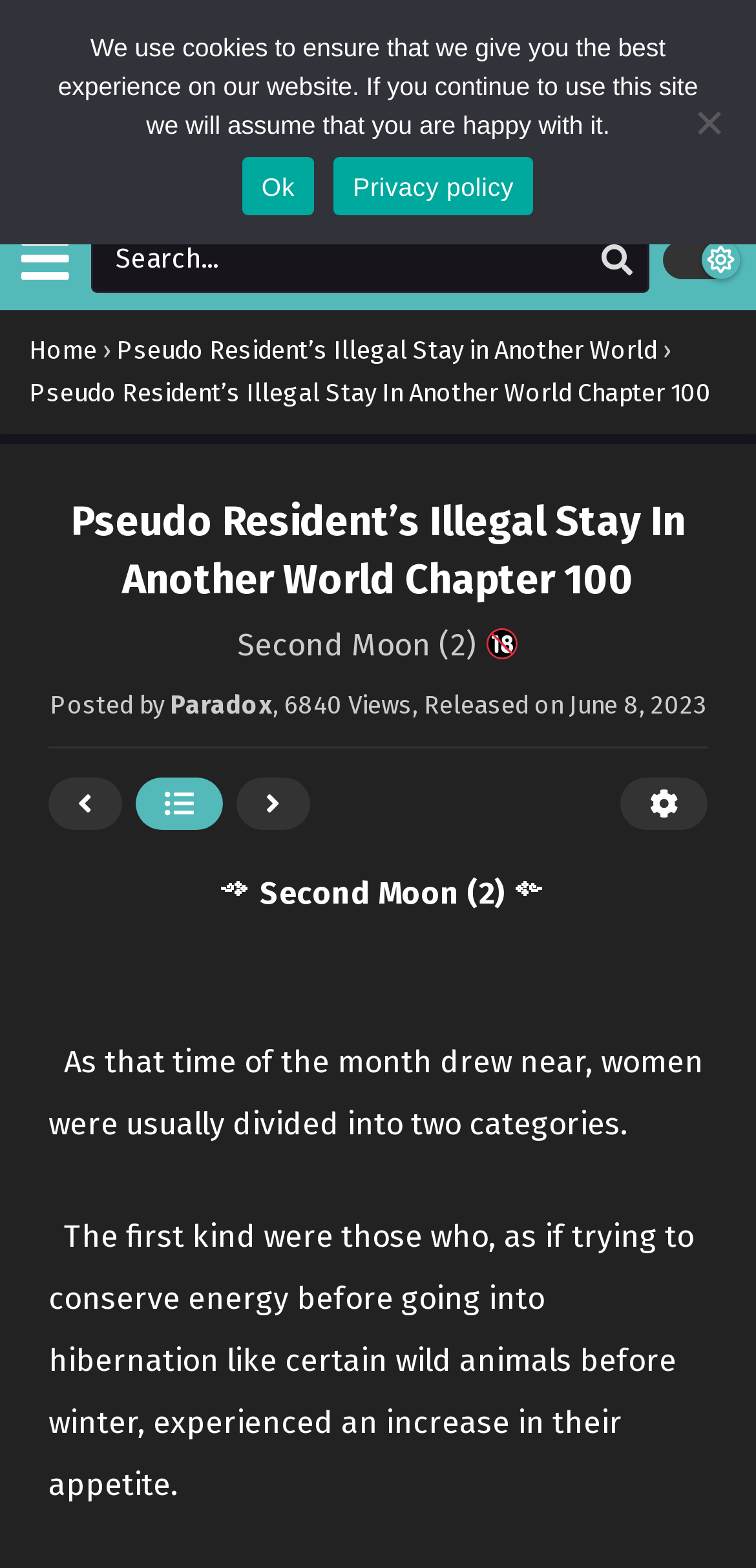Please identify the bounding box coordinates of the clickable area that will allow you to execute the instruction: "Go to the home page".

[0.038, 0.213, 0.128, 0.232]